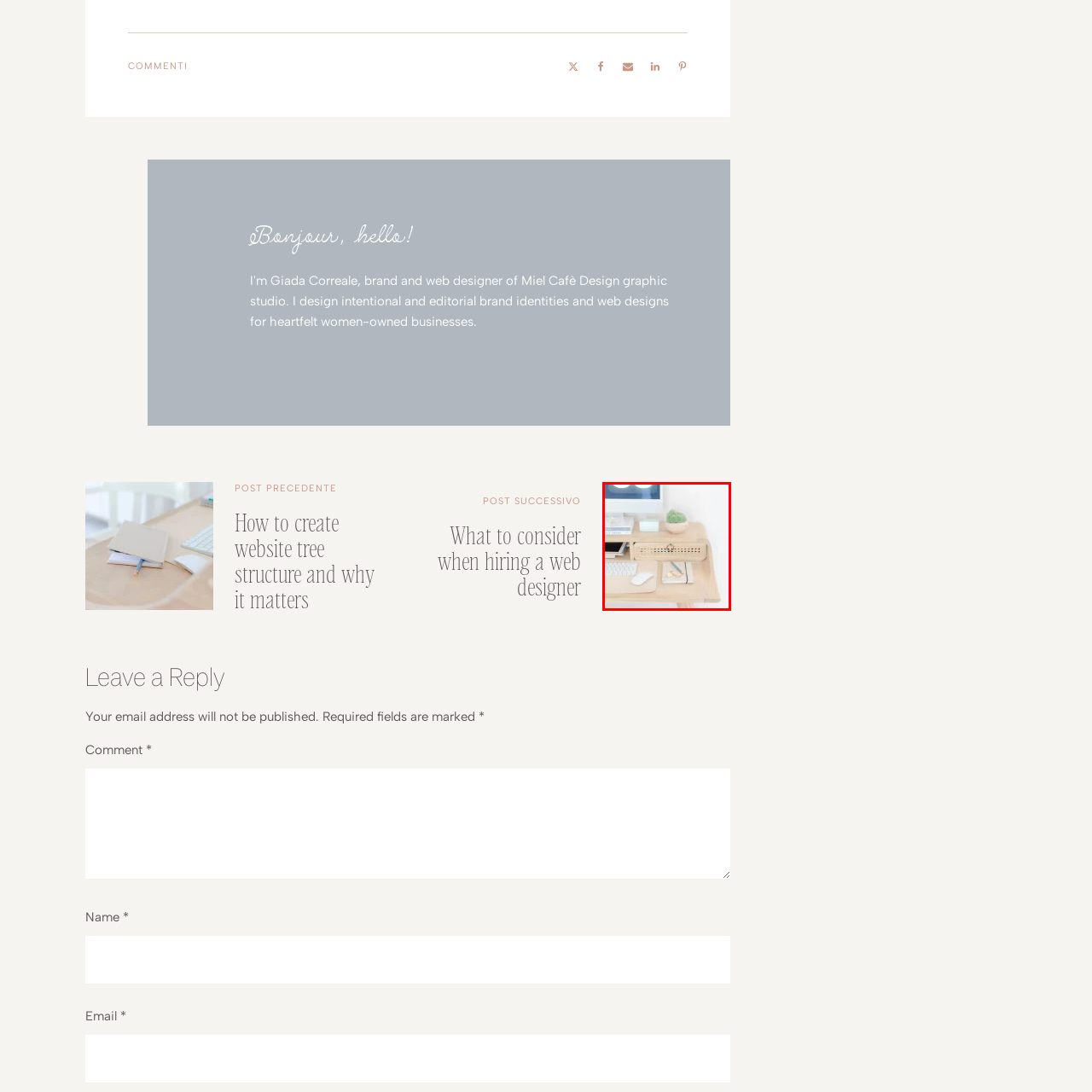Examine the image within the red border, Is there a plant in the workspace? 
Please provide a one-word or one-phrase answer.

Yes